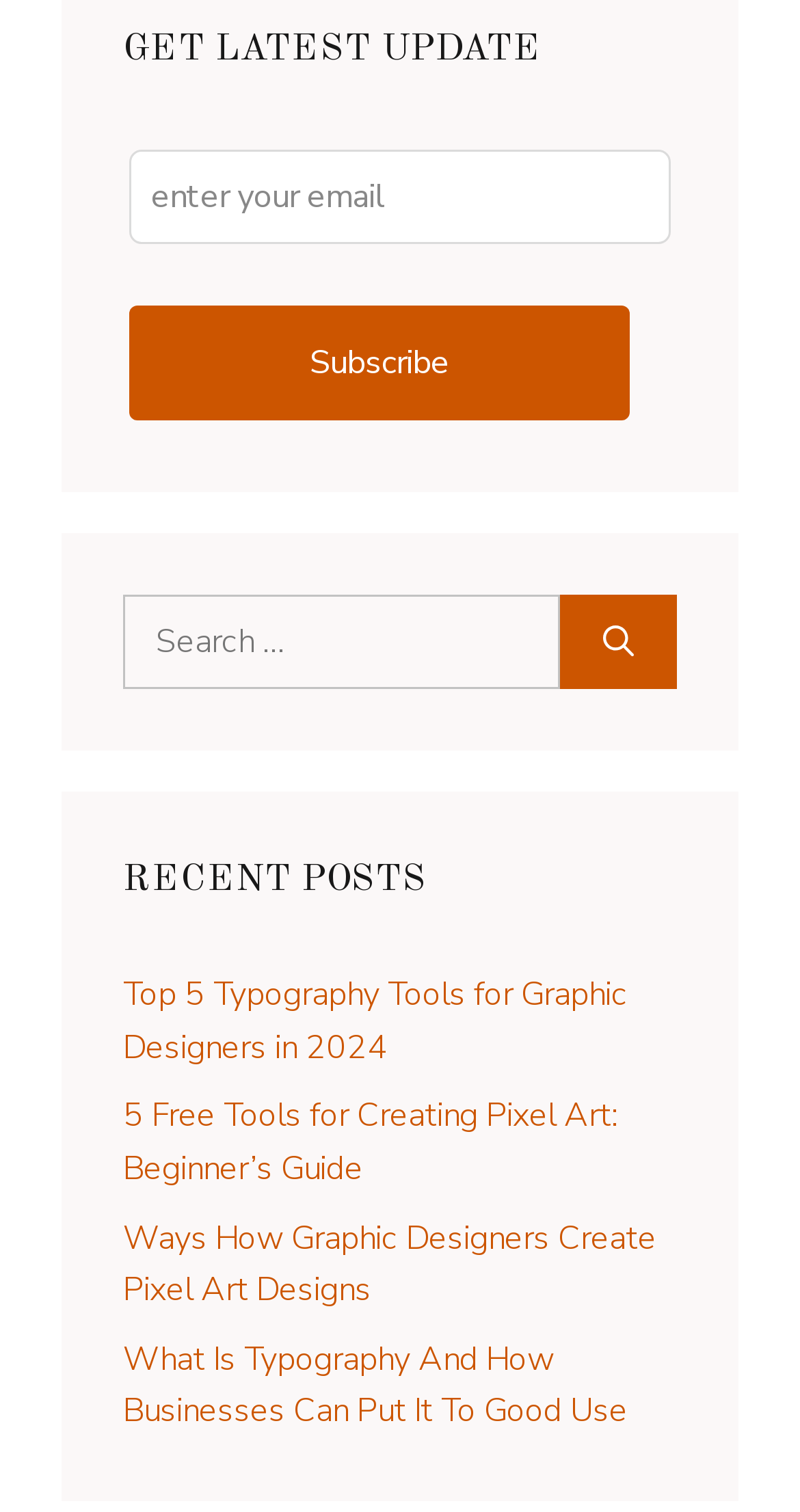Locate the bounding box coordinates of the area to click to fulfill this instruction: "Subscribe to the newsletter". The bounding box should be presented as four float numbers between 0 and 1, in the order [left, top, right, bottom].

[0.161, 0.202, 0.788, 0.278]